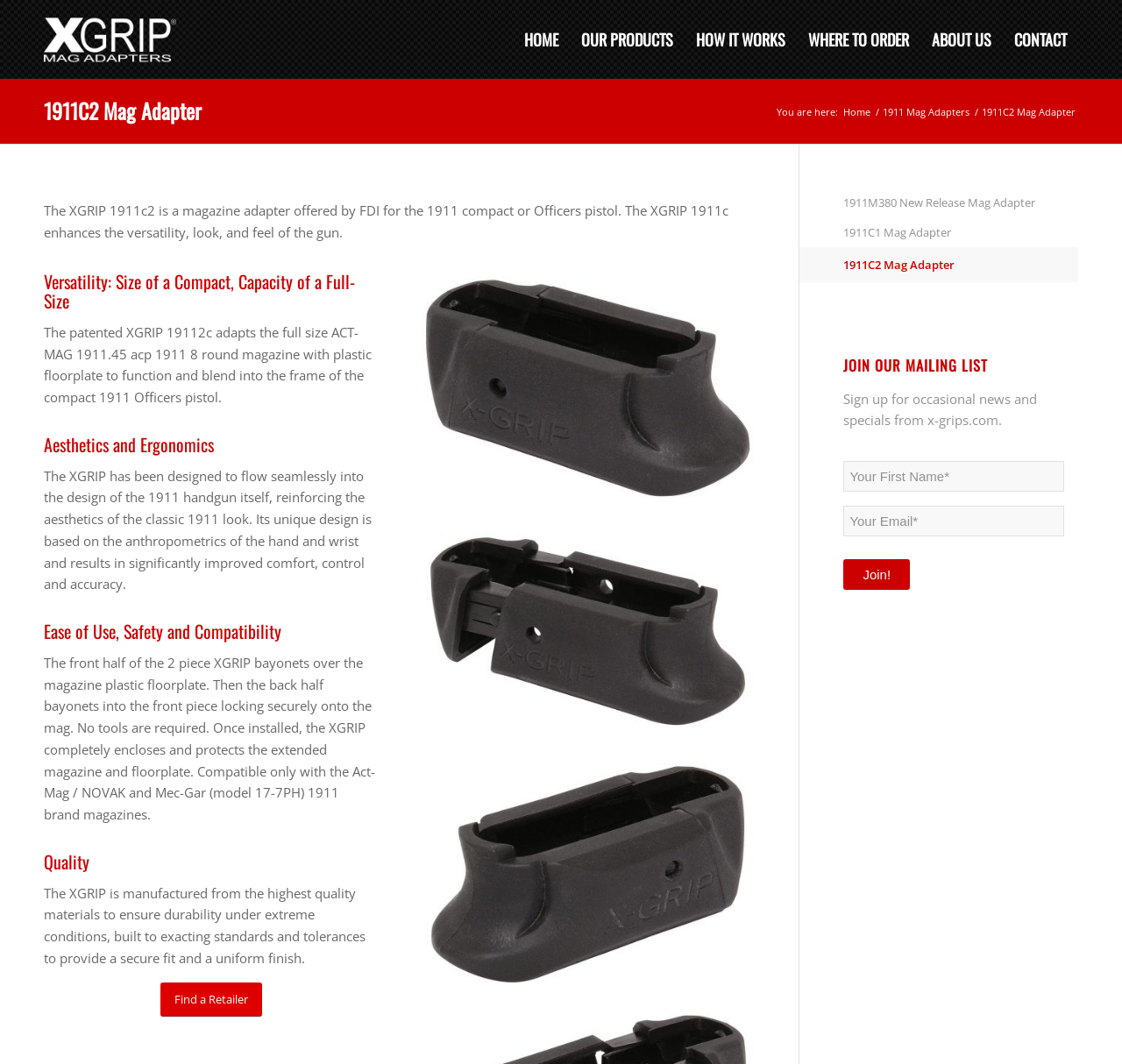Find the bounding box coordinates of the element to click in order to complete this instruction: "Click the 'Join!' button". The bounding box coordinates must be four float numbers between 0 and 1, denoted as [left, top, right, bottom].

[0.752, 0.526, 0.811, 0.554]